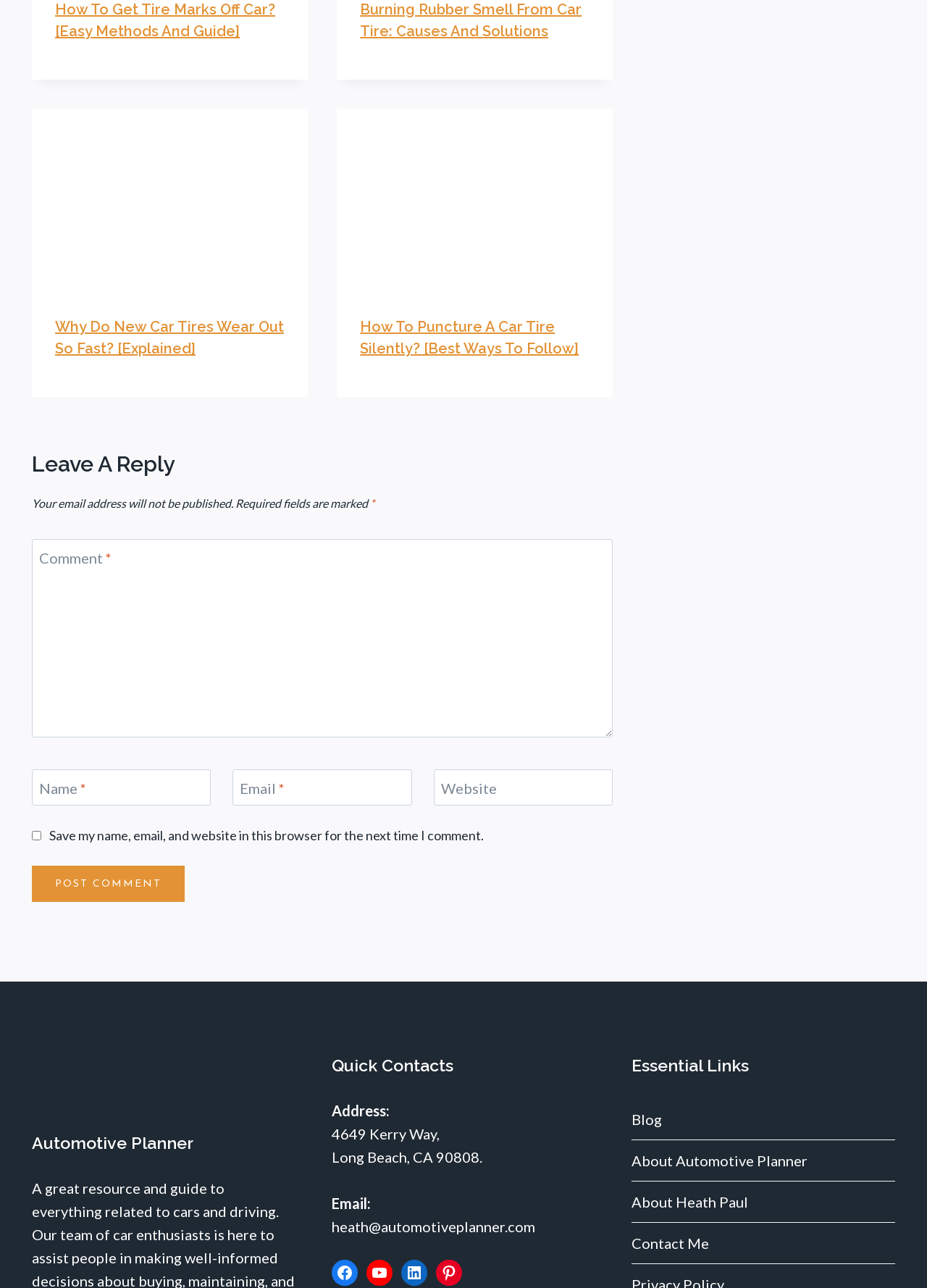Locate the bounding box coordinates of the element that should be clicked to fulfill the instruction: "Read the article about why new car tires wear out so fast".

[0.034, 0.084, 0.332, 0.227]